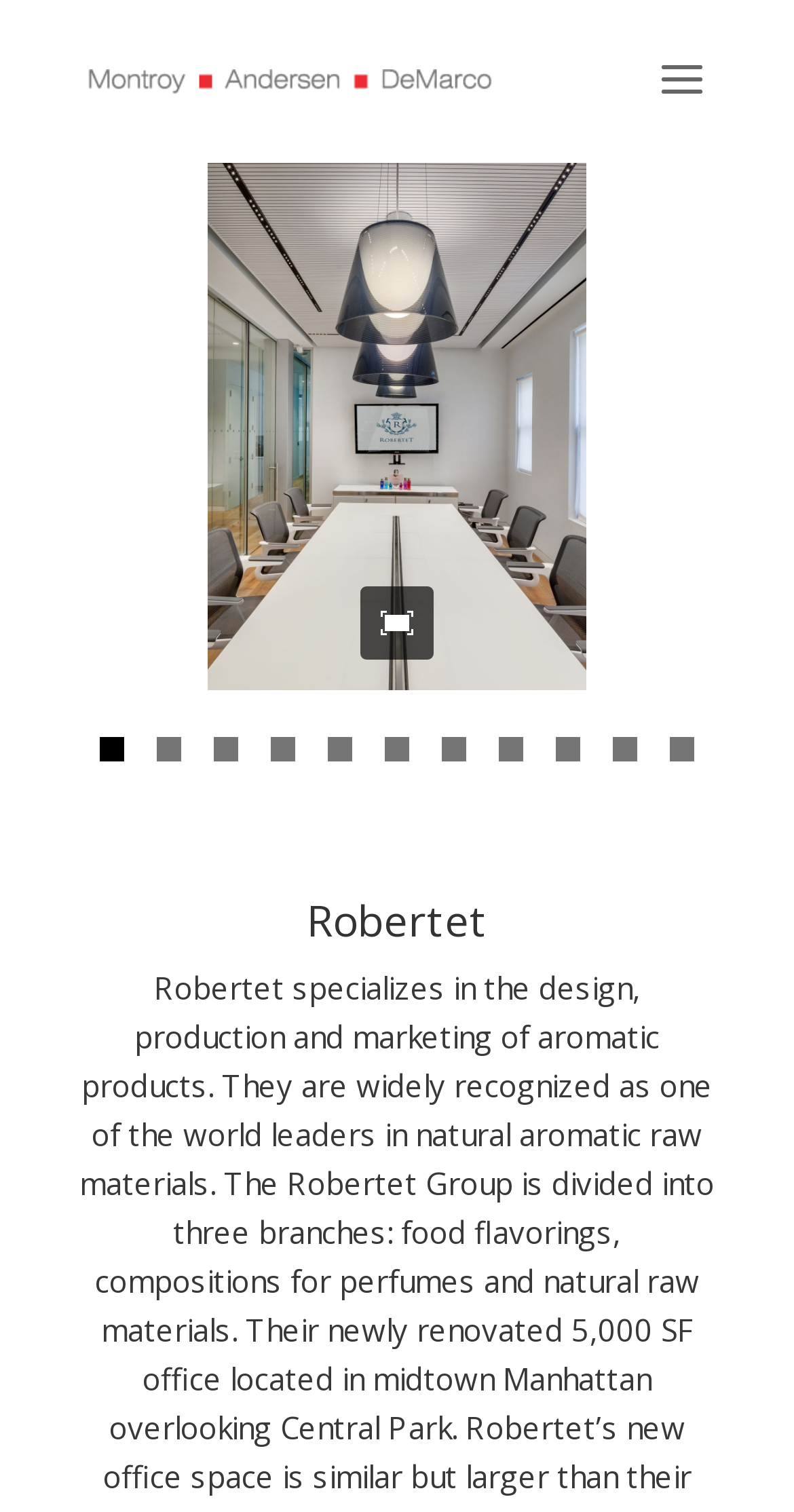What is the name of the project in the slider region?
Please provide a comprehensive answer based on the information in the image.

The buttons in the slider region have text such as 'Robertet-NYC-MADGI-8', indicating that the project name is MADGI.